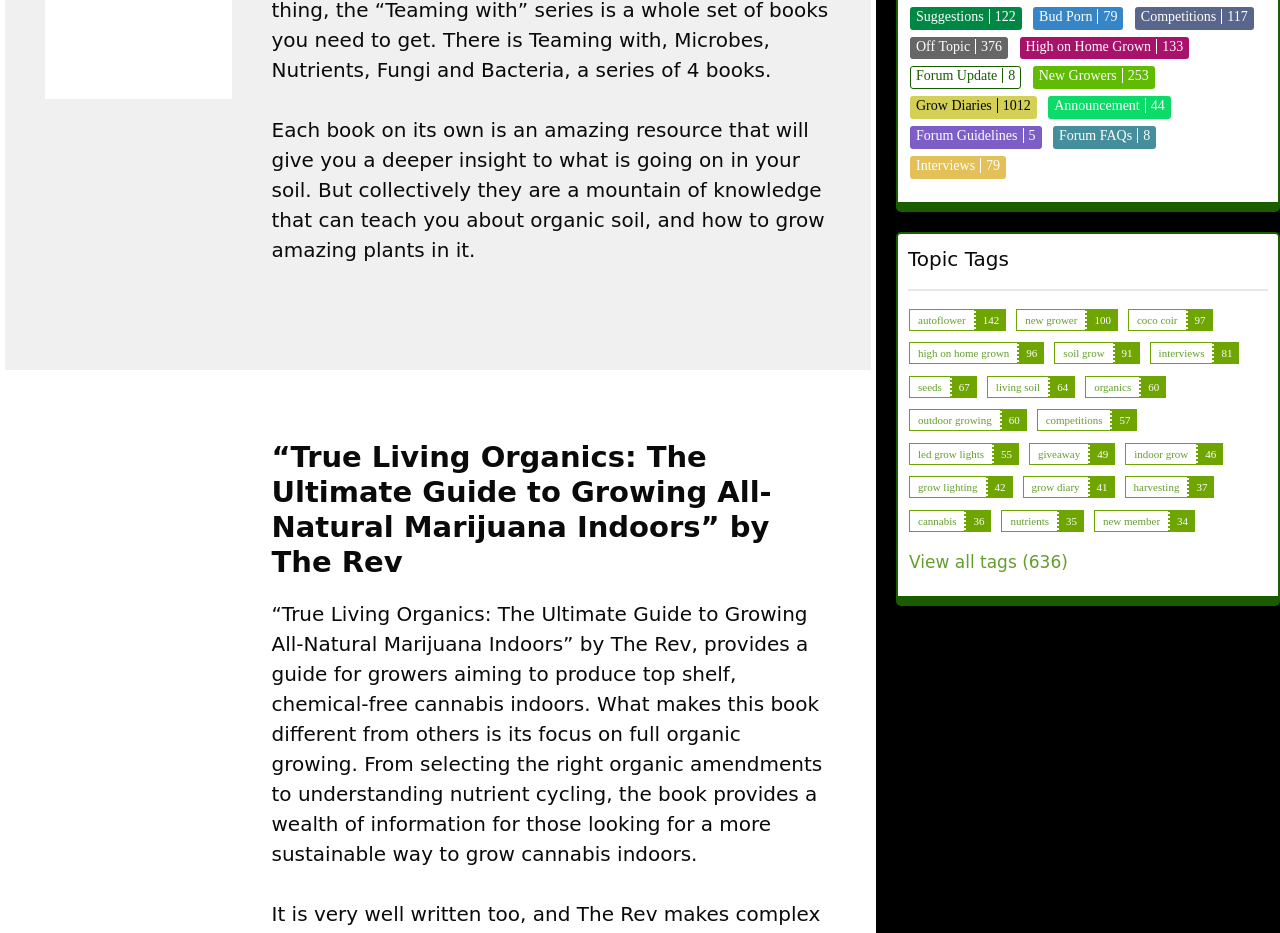Using the description "Forum FAQs8", predict the bounding box of the relevant HTML element.

[0.823, 0.135, 0.907, 0.16]